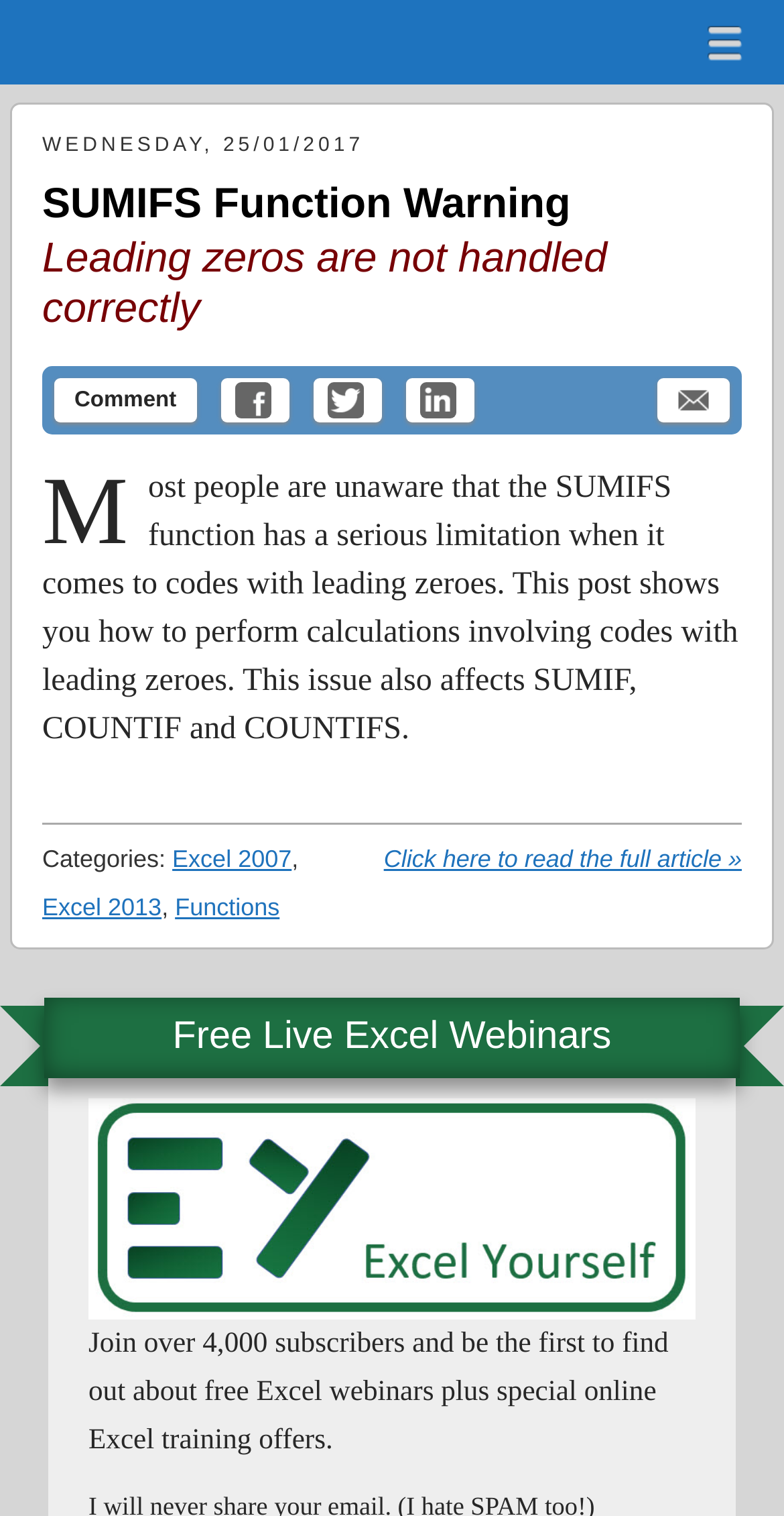Locate the bounding box coordinates of the area where you should click to accomplish the instruction: "Read the article 'SUMIFS Function Warning'".

[0.054, 0.119, 0.728, 0.15]